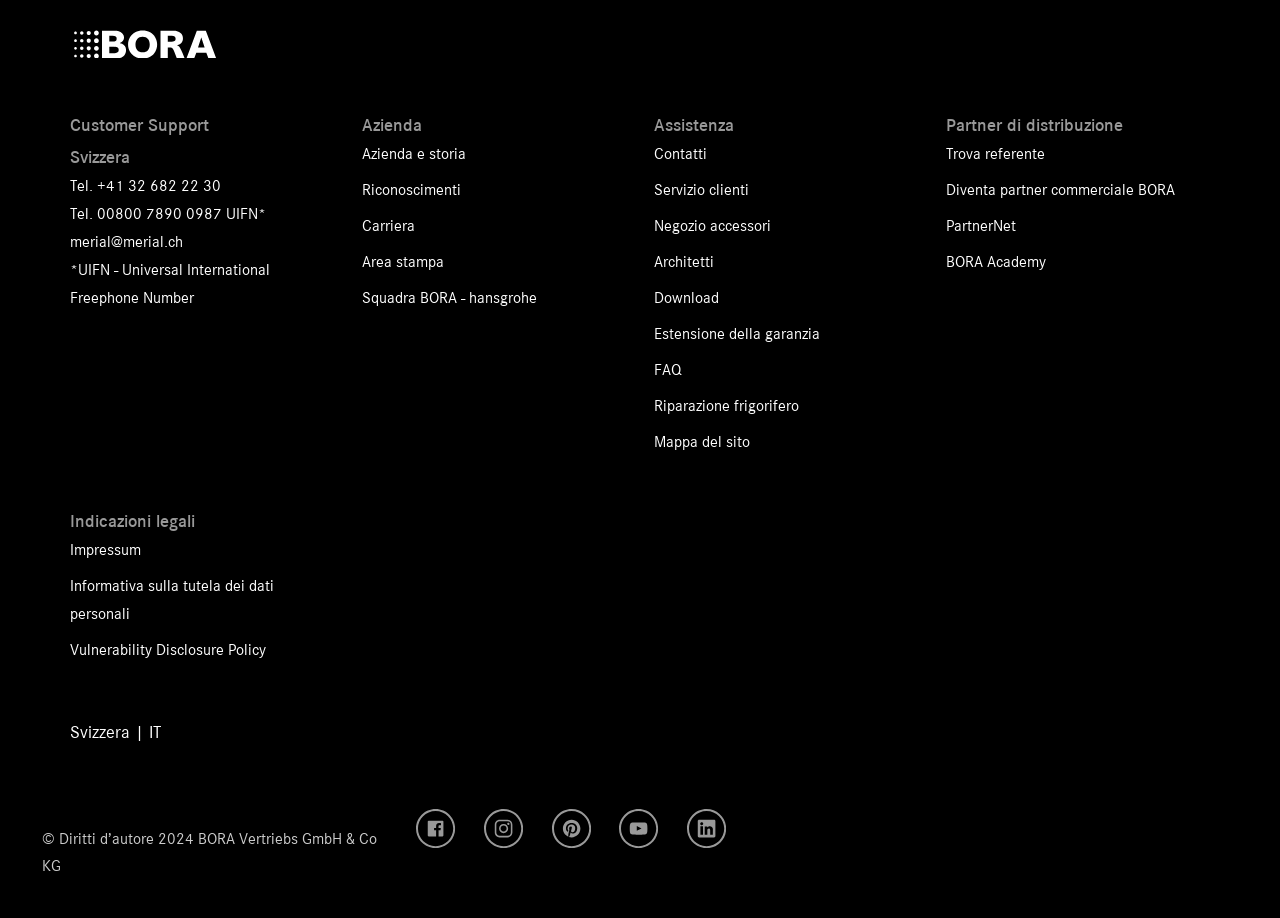What is the link to the 'Area stampa' page?
Answer the question with a thorough and detailed explanation.

The link to the 'Area stampa' page is located in the middle-right section of the webpage, under the 'Azienda' heading, and it is the fourth link in the list.